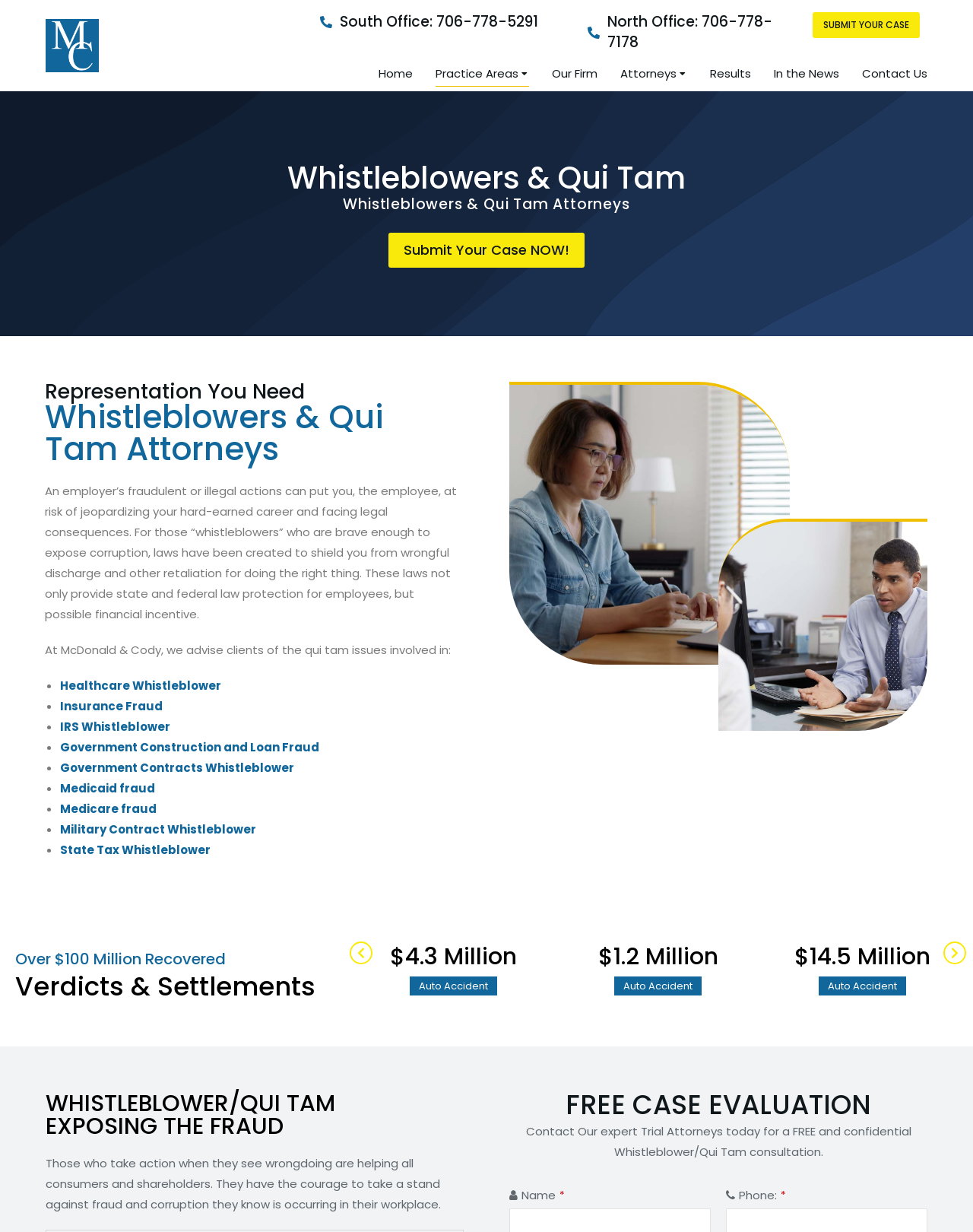Can you identify the bounding box coordinates of the clickable region needed to carry out this instruction: 'View results'? The coordinates should be four float numbers within the range of 0 to 1, stated as [left, top, right, bottom].

[0.73, 0.049, 0.772, 0.07]